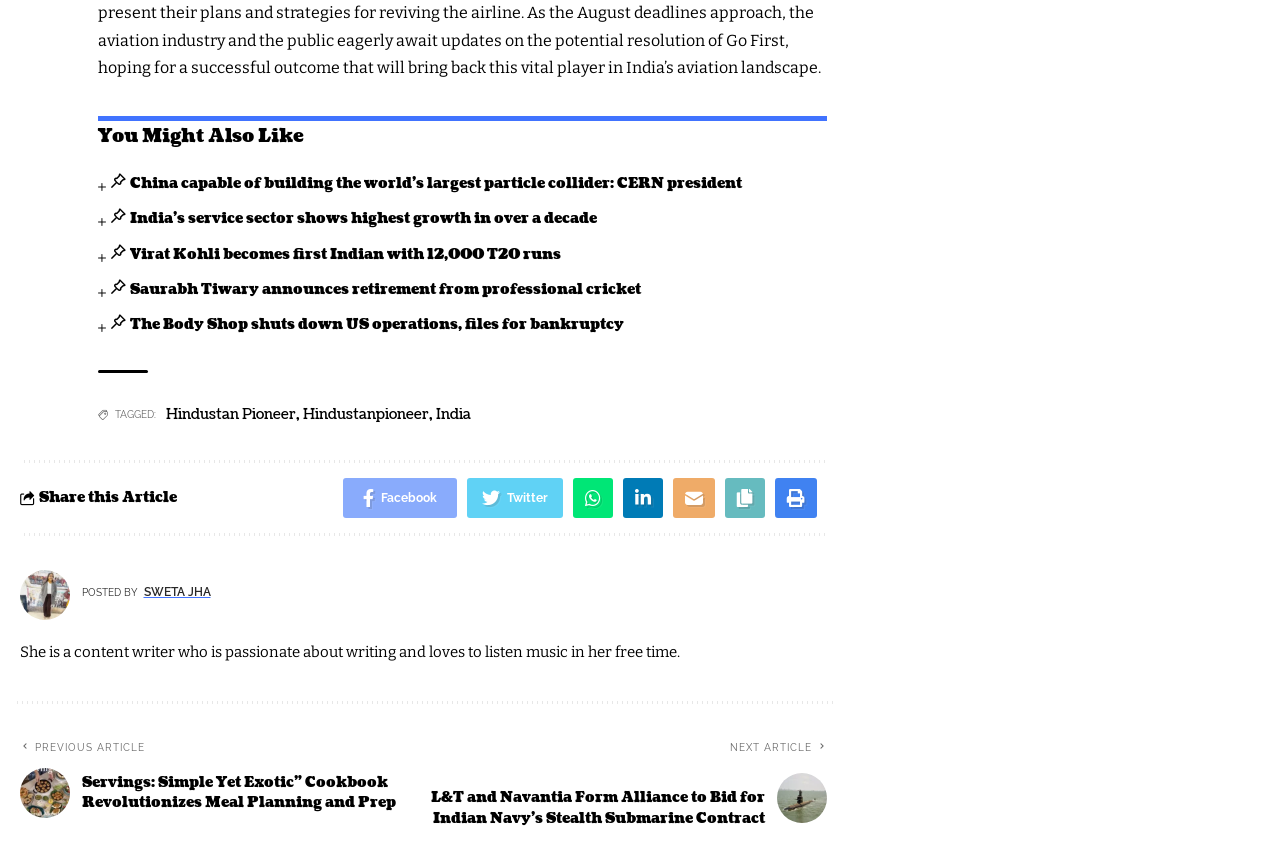Pinpoint the bounding box coordinates for the area that should be clicked to perform the following instruction: "Read the previous article about a cookbook revolutionizing meal planning and prep".

[0.016, 0.877, 0.325, 0.985]